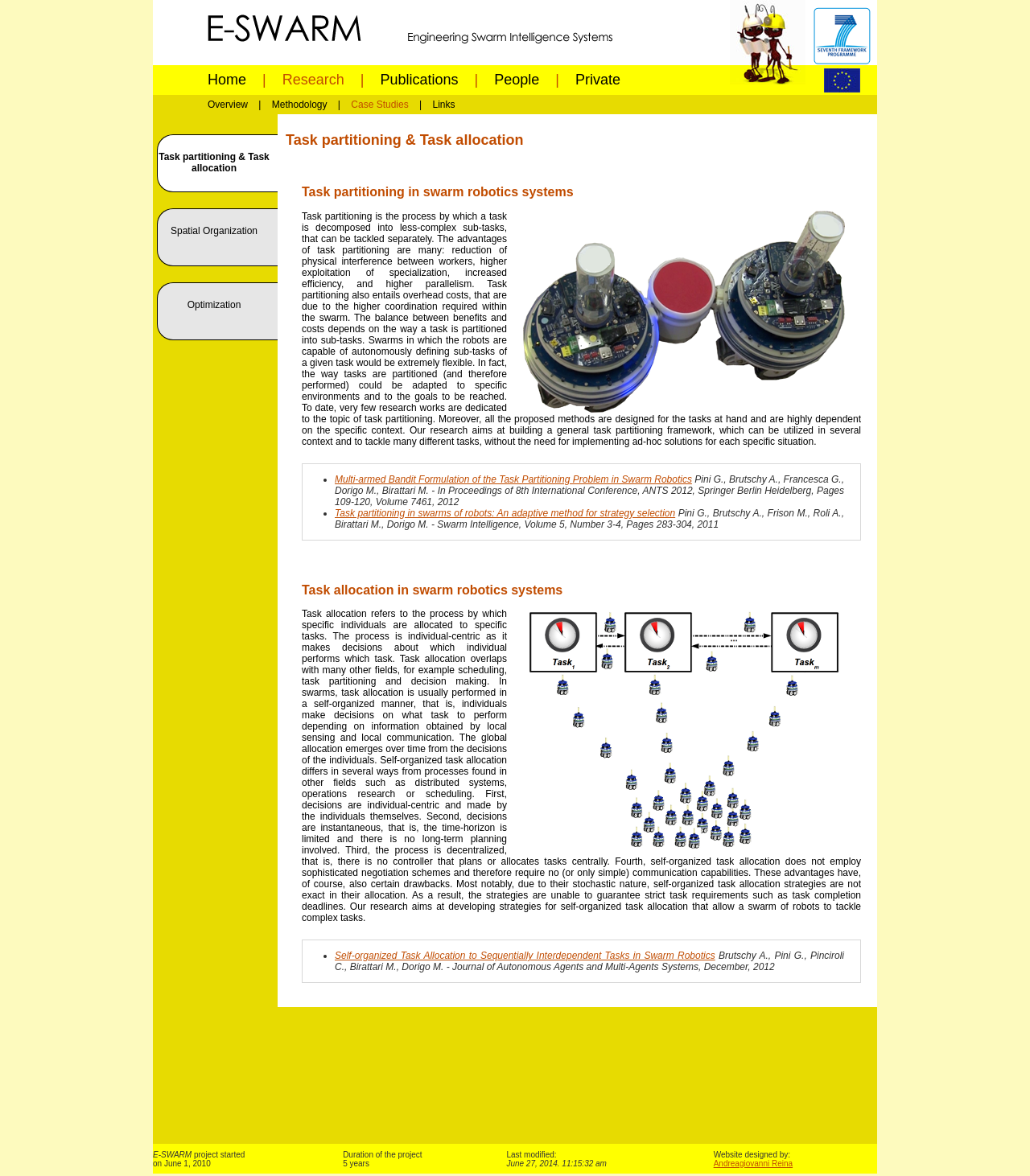Can you find the bounding box coordinates for the element to click on to achieve the instruction: "View the 'Task partitioning & Task allocation' page"?

[0.153, 0.115, 0.262, 0.163]